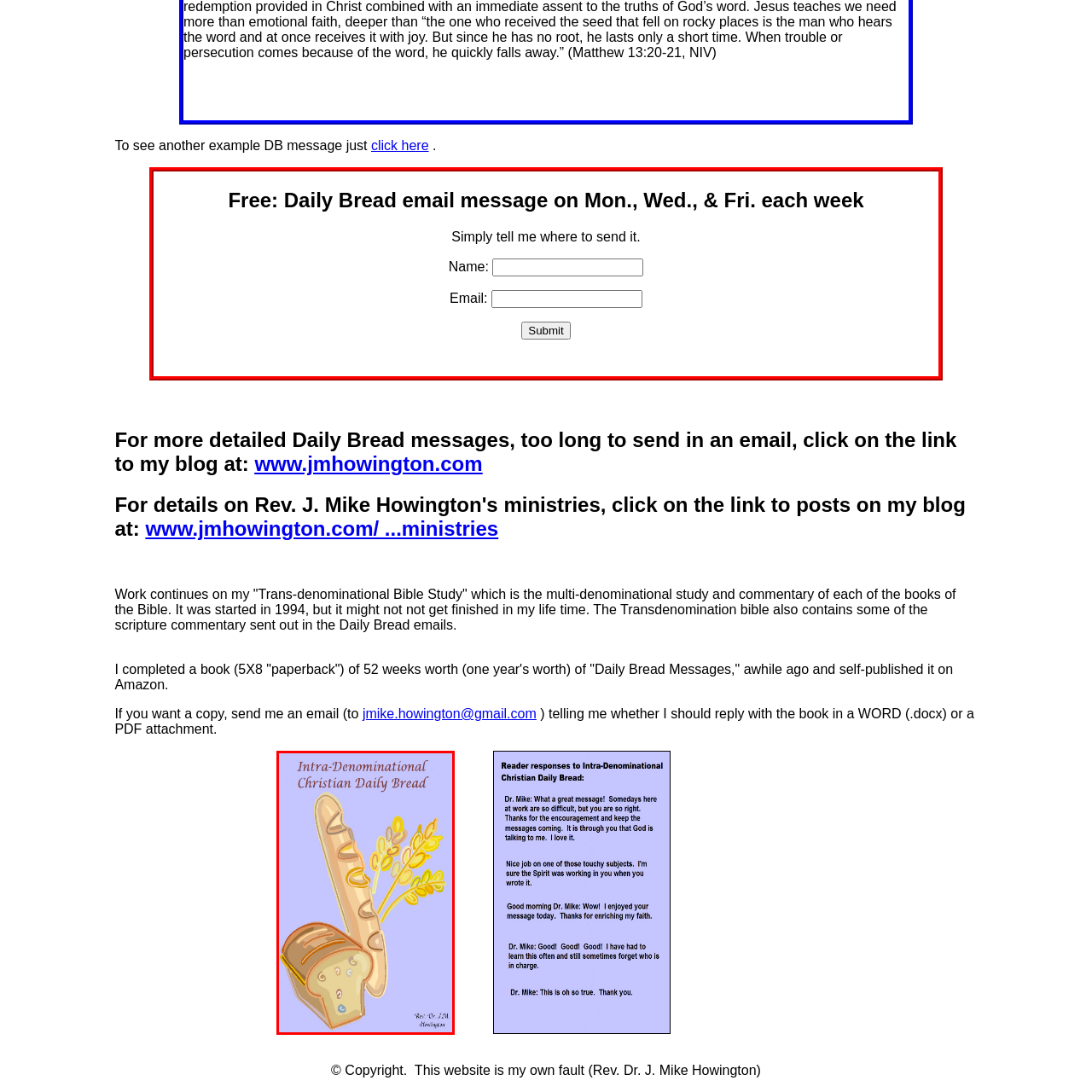Provide a thorough description of the scene captured within the red rectangle.

The image features a colorful and inviting illustration of bread, symbolizing nourishment and community. It prominently displays two types of bread: a golden, crusty baguette on the right, artistically depicted with a few artistic swirls to suggest texture, and a loaf of softer bread on the left, adorned with decorative dots. Surrounding the breads are stylized wheat stalks, emphasizing the theme of sustenance. Above the bread, the title 'Intra-Denominational Christian Daily Bread' is elegantly scripted, suggesting a focus on shared spiritual nourishment across different Christian denominations. At the bottom right corner, the name "Rev. Dr. J. Mike Howington" is inscribed, indicating the artist's identity and possibly the source of the message. The overall color scheme includes soft pastels and warm tones, creating a welcoming and serene atmosphere.